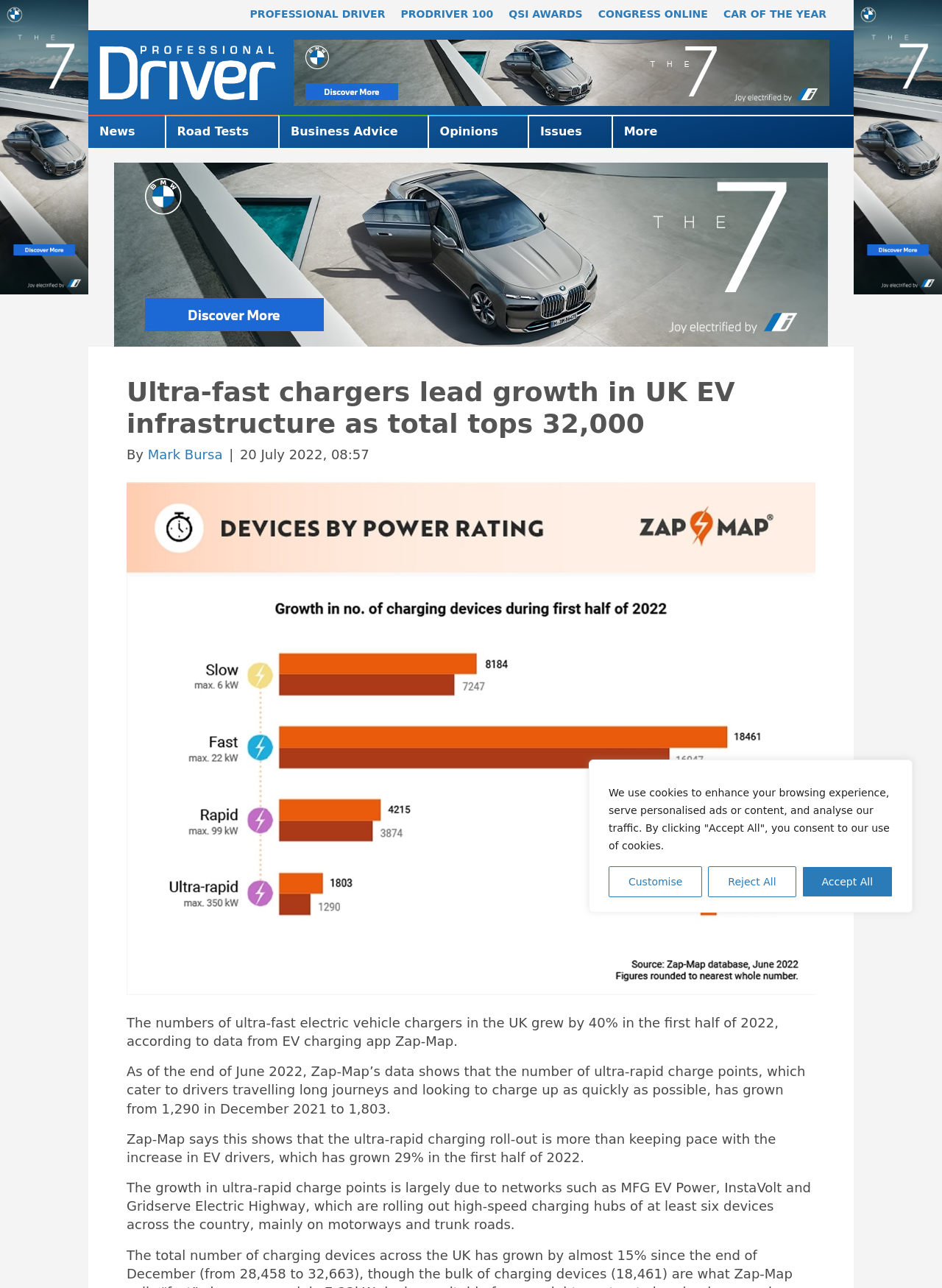Locate the primary heading on the webpage and return its text.

Ultra-fast chargers lead growth in UK EV infrastructure as total tops 32,000